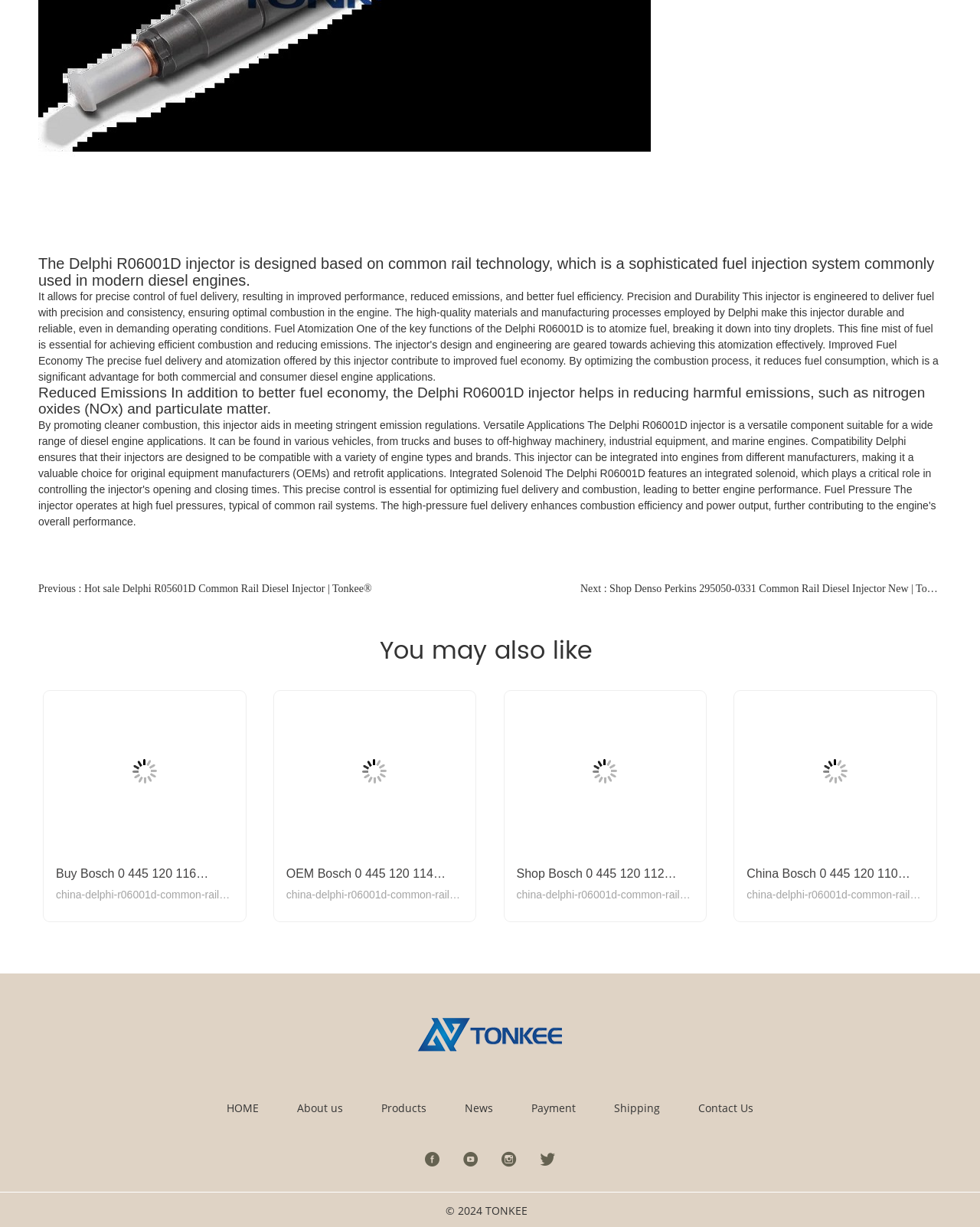Given the webpage screenshot, identify the bounding box of the UI element that matches this description: "Skip to content".

None